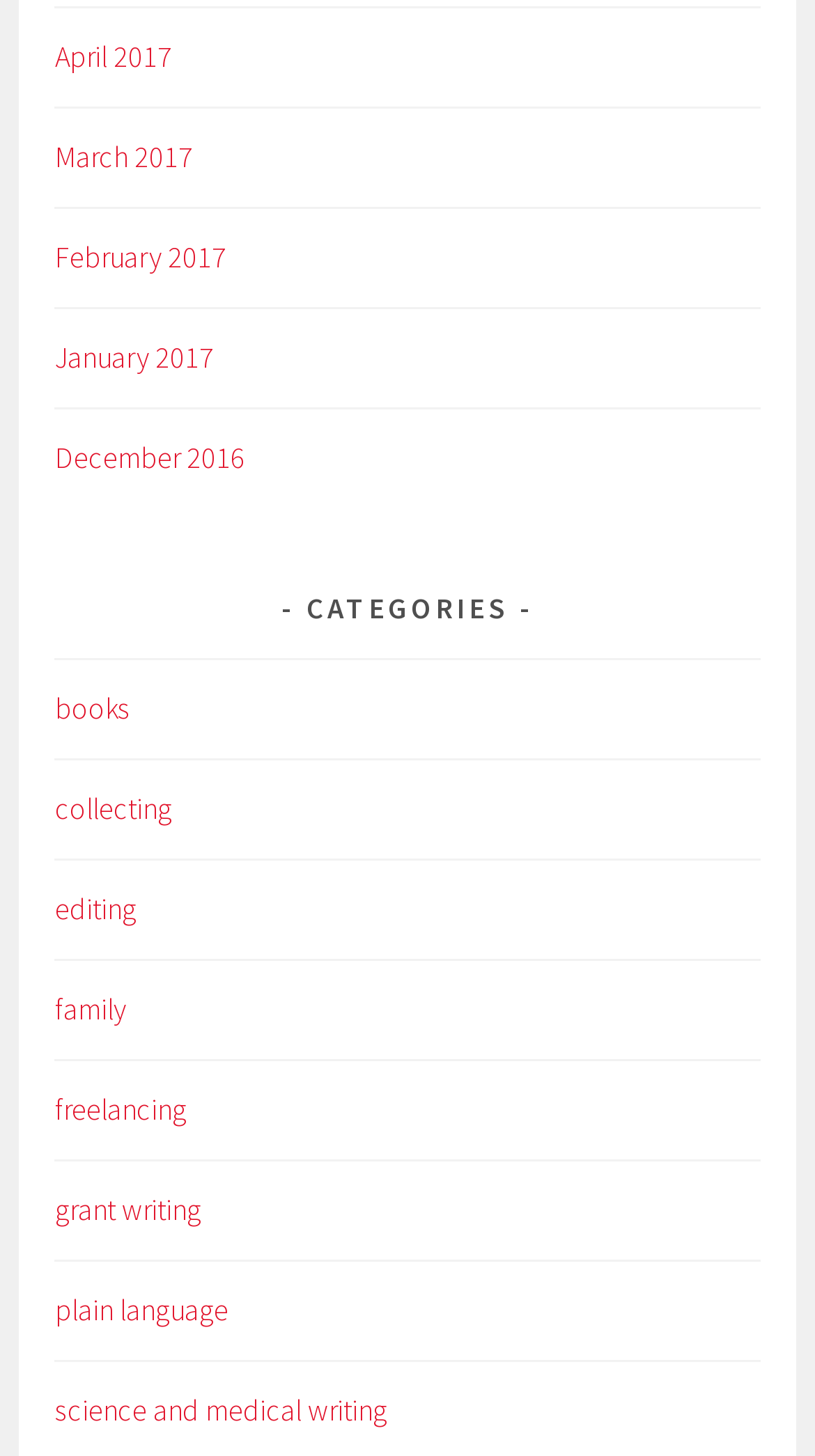What is the category listed after 'editing'?
Examine the image and provide an in-depth answer to the question.

I looked at the links under the heading '- CATEGORIES -' and found that the category listed after 'editing' is 'family'.